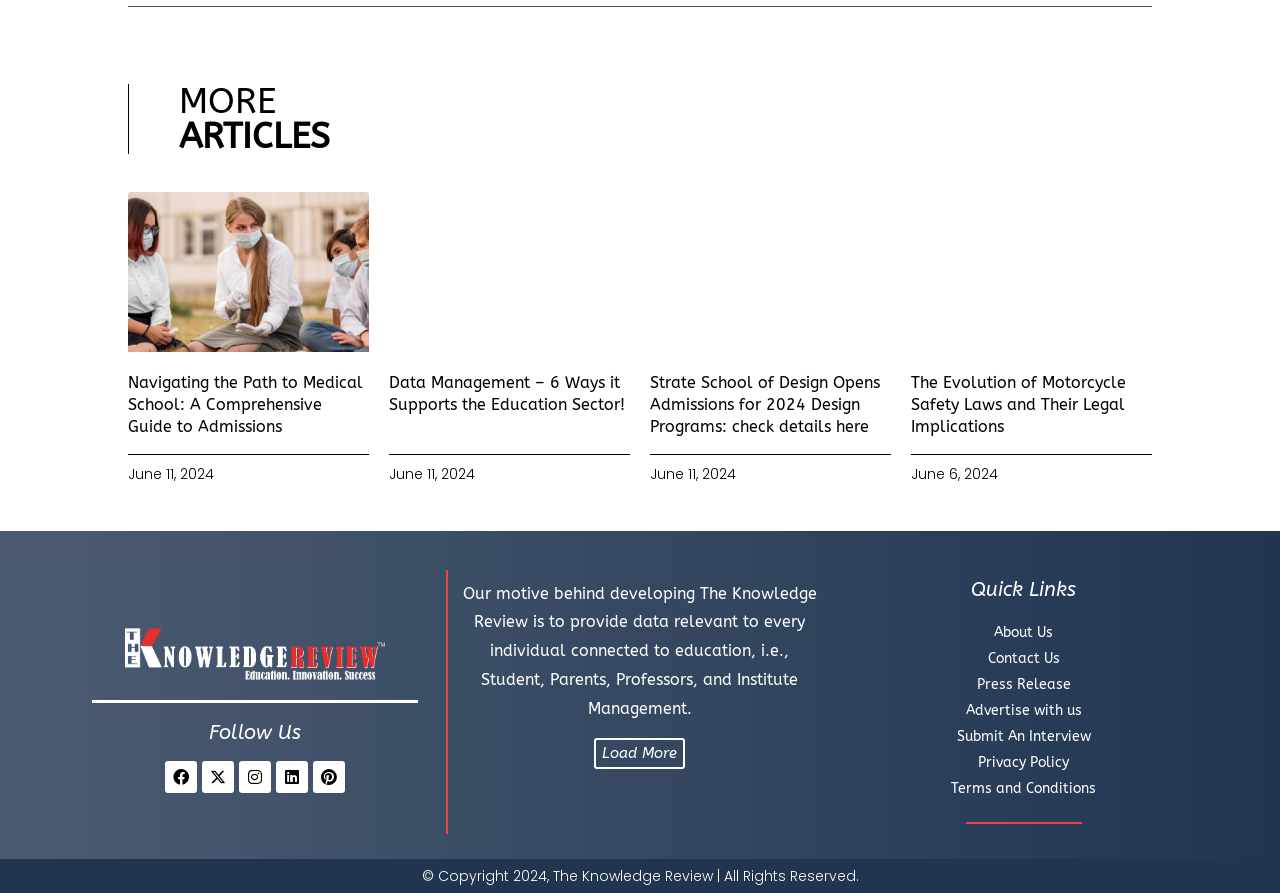Provide the bounding box coordinates of the HTML element described by the text: "About Us".

[0.658, 0.694, 0.942, 0.723]